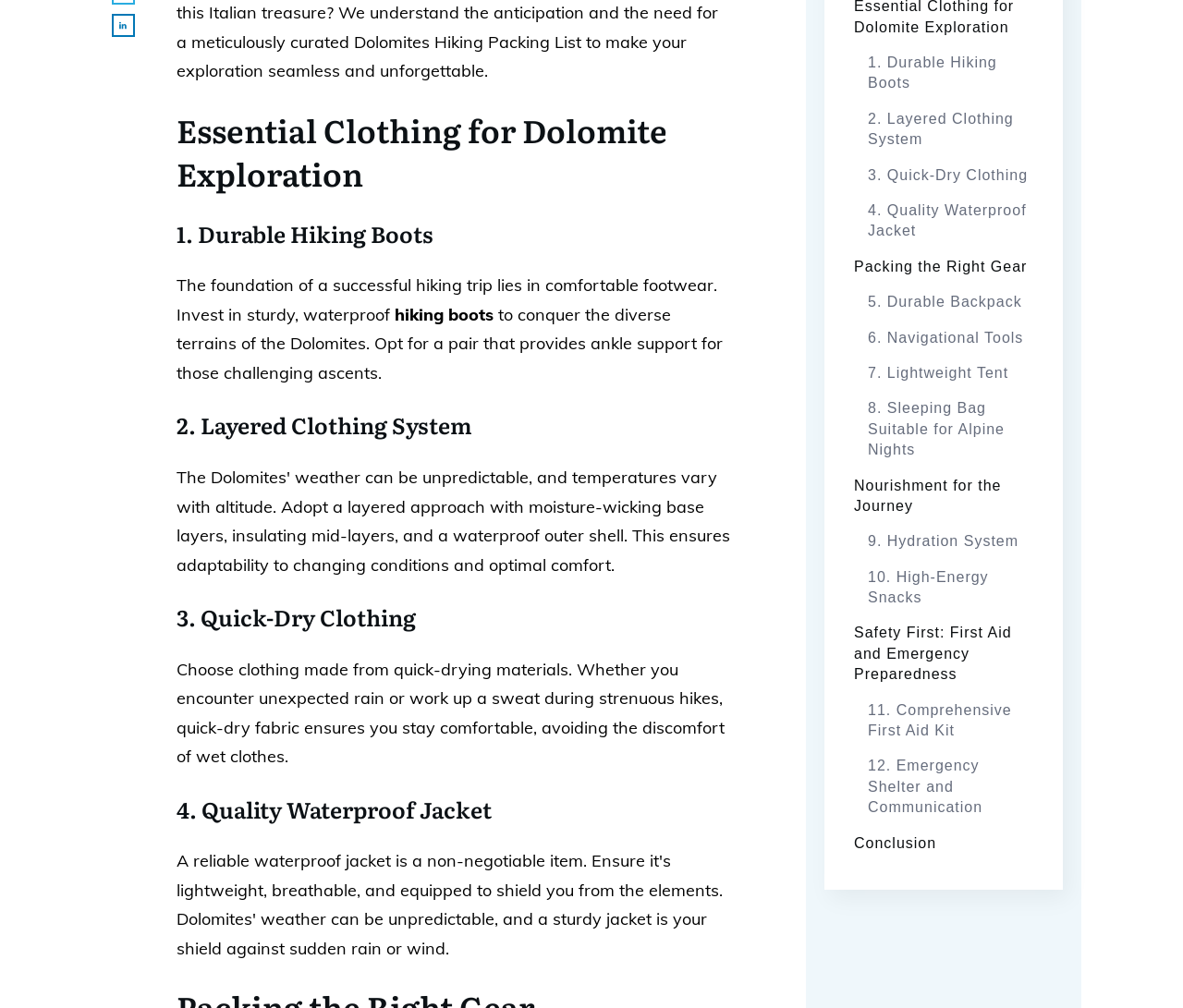Identify the bounding box coordinates for the UI element described by the following text: "12. Emergency Shelter and Communication". Provide the coordinates as four float numbers between 0 and 1, in the format [left, top, right, bottom].

[0.734, 0.75, 0.87, 0.812]